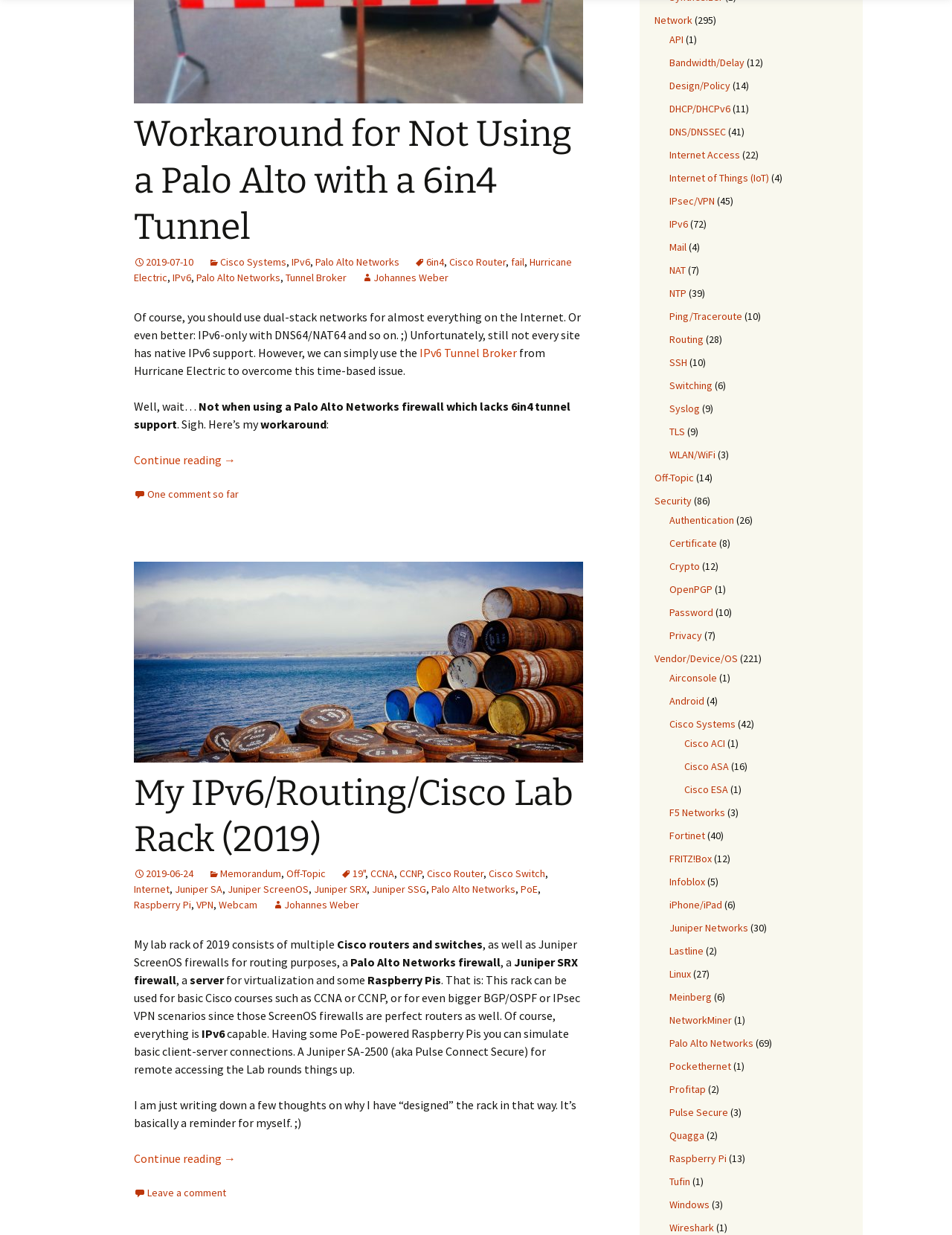Based on the element description Cisco Switch, identify the bounding box of the UI element in the given webpage screenshot. The coordinates should be in the format (top-left x, top-left y, bottom-right x, bottom-right y) and must be between 0 and 1.

[0.513, 0.702, 0.573, 0.713]